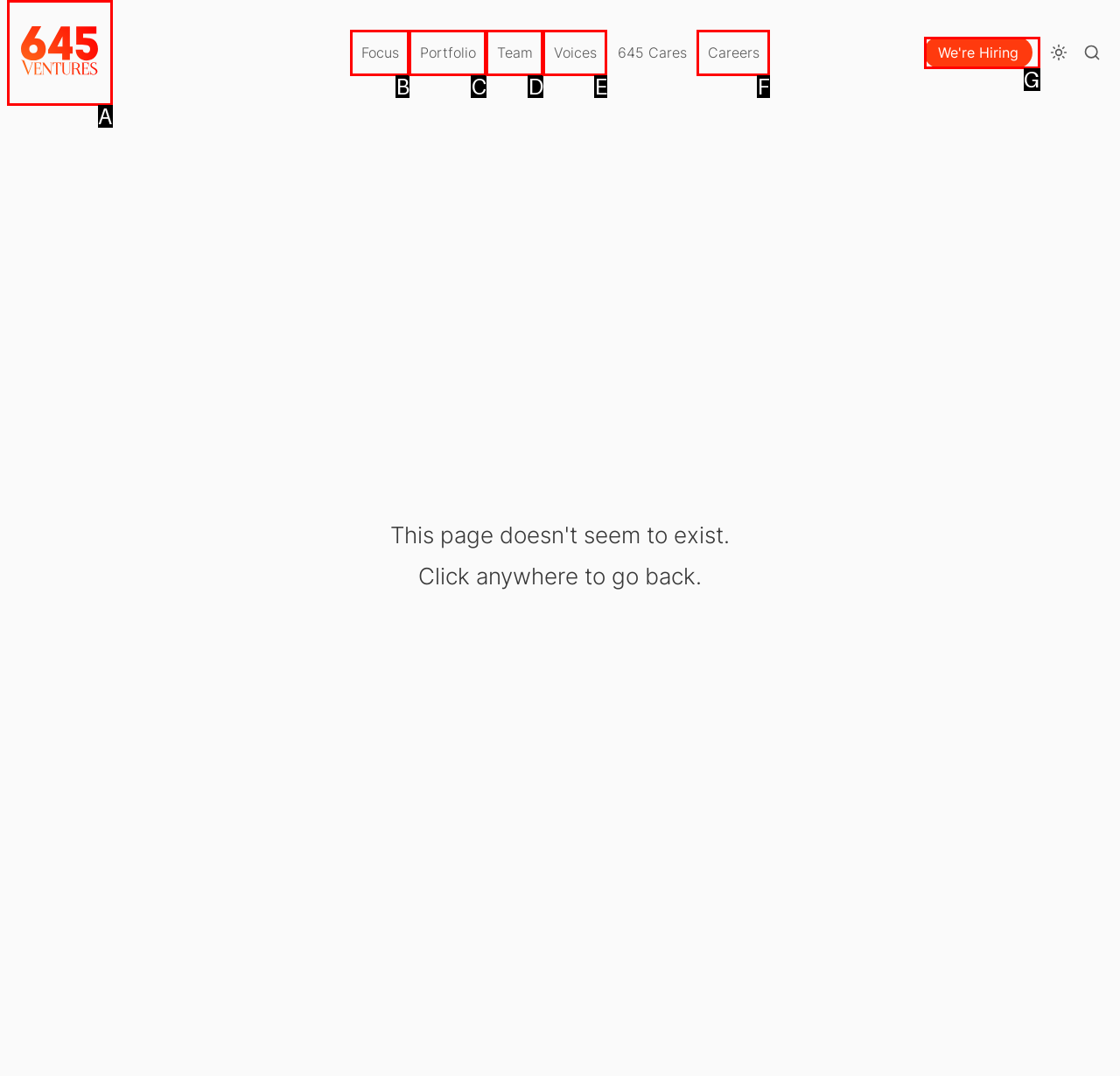Pick the option that corresponds to: Focus
Provide the letter of the correct choice.

B